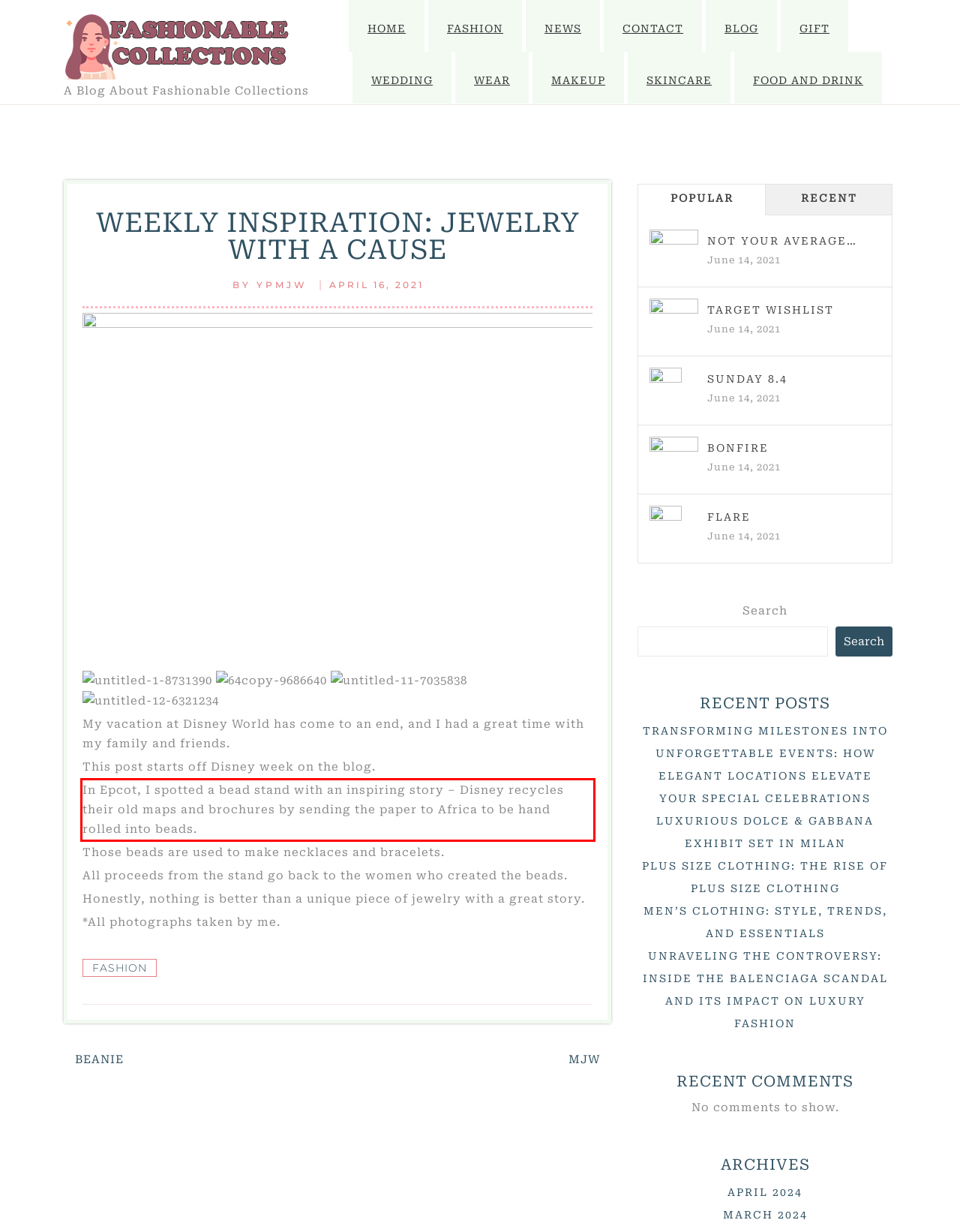Using the webpage screenshot, recognize and capture the text within the red bounding box.

In Epcot, I spotted a bead stand with an inspiring story – Disney recycles their old maps and brochures by sending the paper to Africa to be hand rolled into beads.